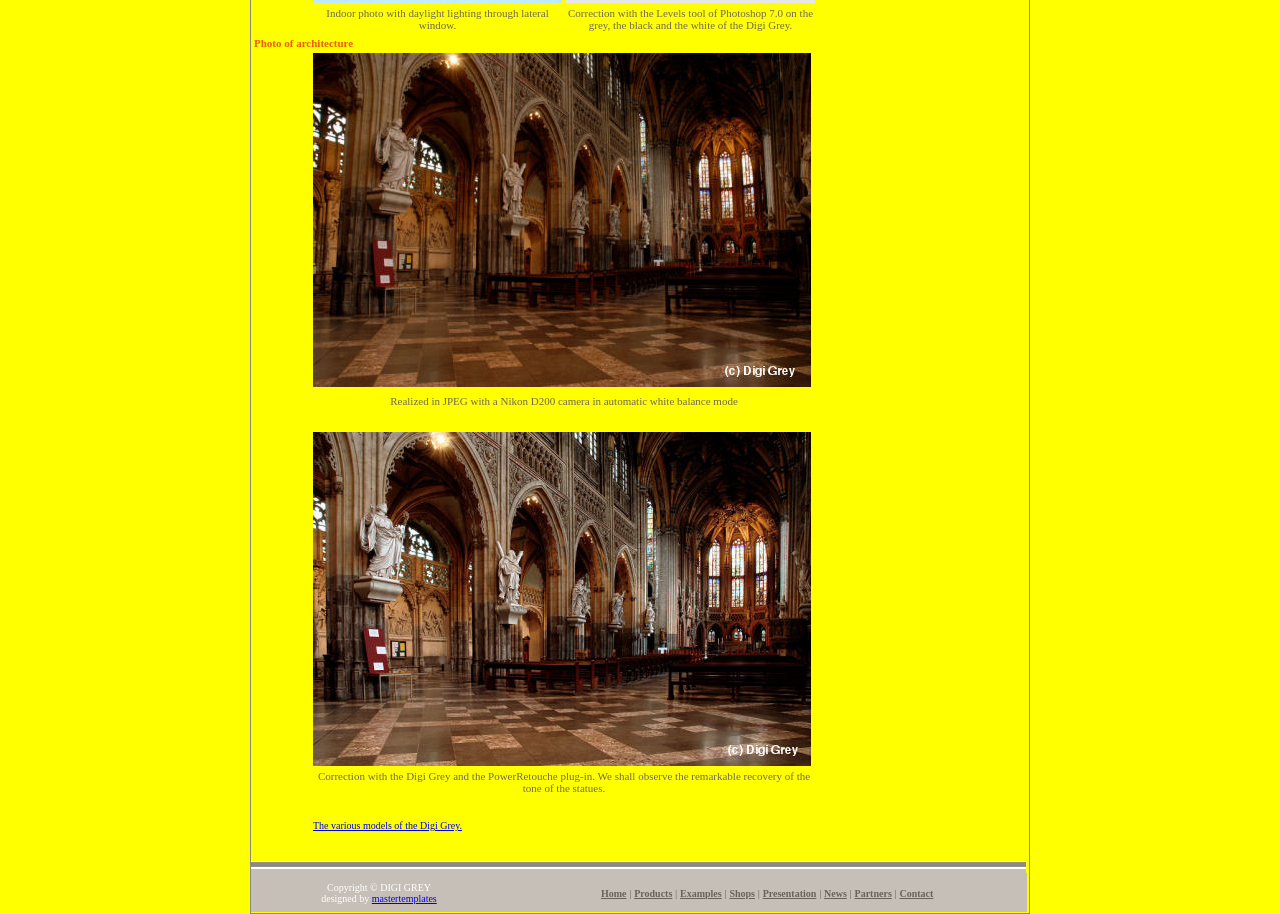Use one word or a short phrase to answer the question provided: 
What is the camera model used?

Nikon D200